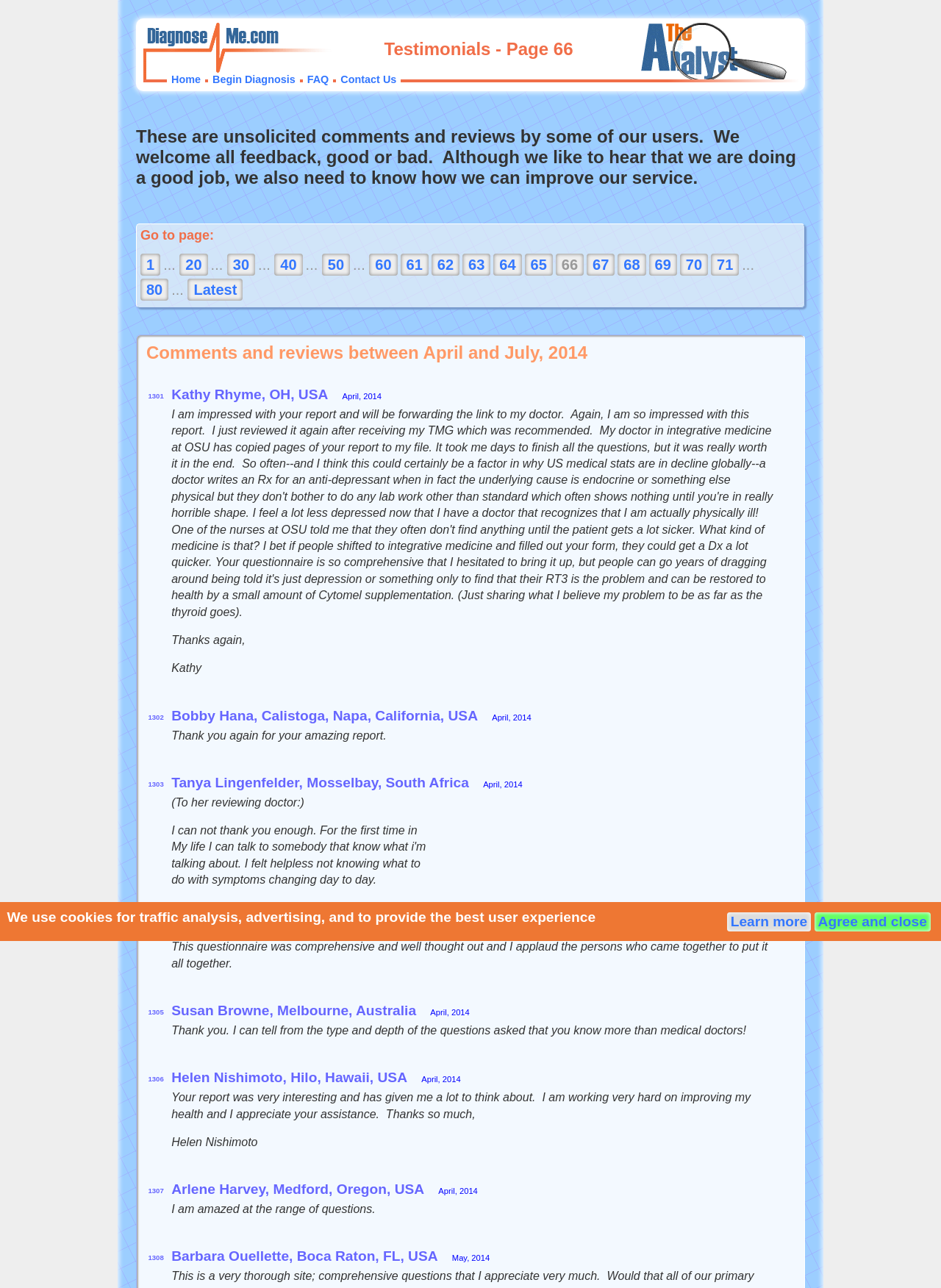Find and specify the bounding box coordinates that correspond to the clickable region for the instruction: "Read the review by Kathy Rhyme".

[0.182, 0.285, 0.847, 0.535]